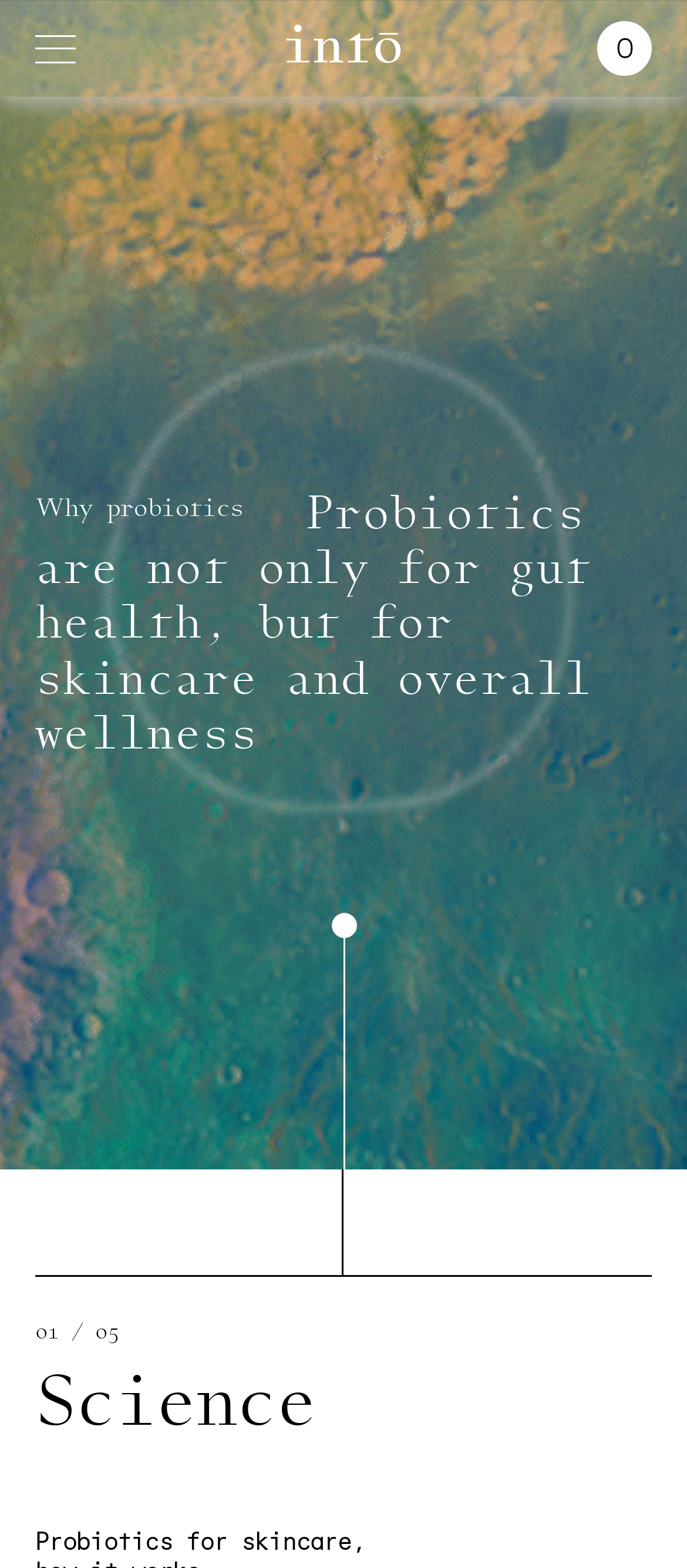Give a succinct answer to this question in a single word or phrase: 
What is the main topic of this webpage?

Probiotics